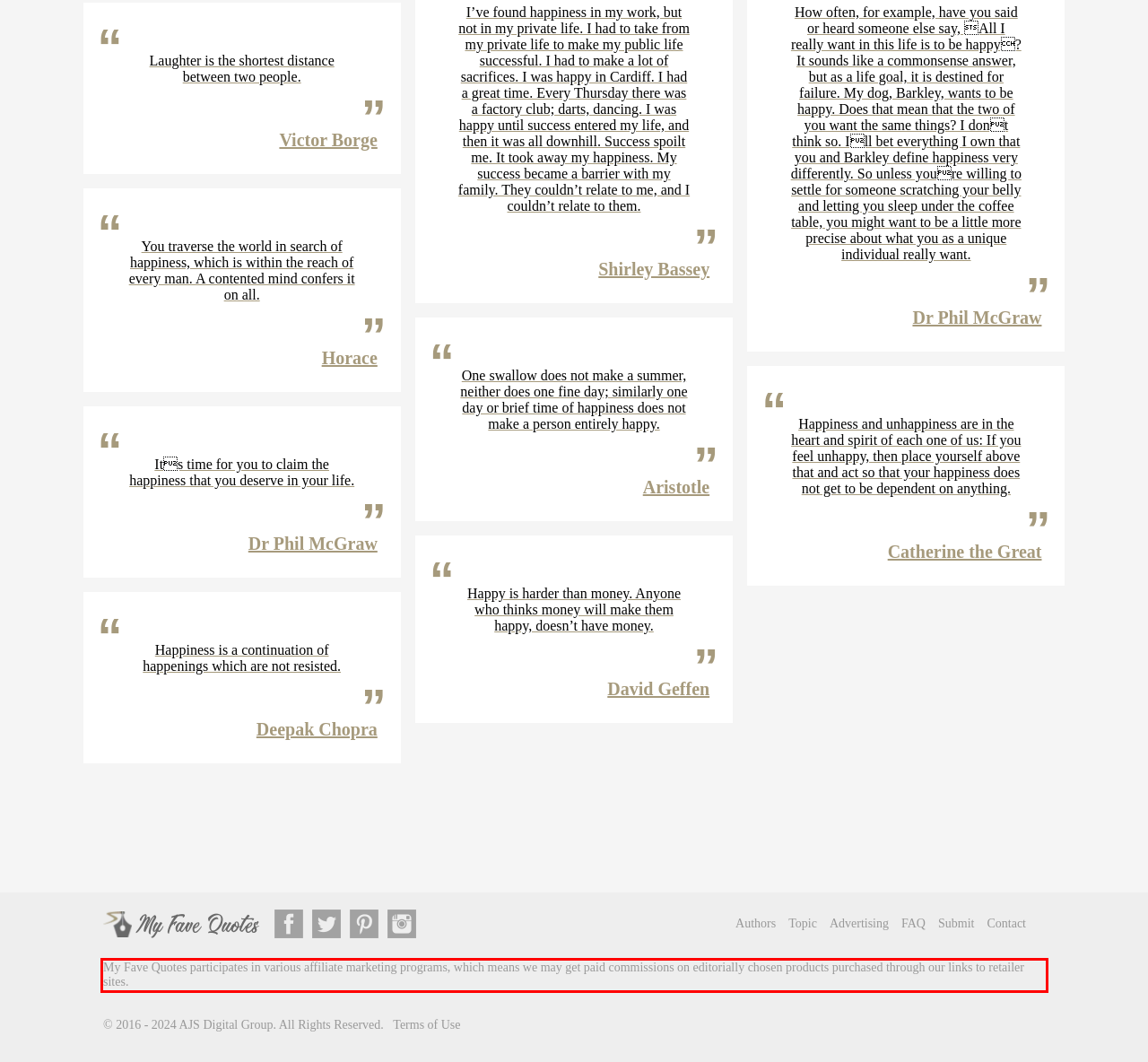Please use OCR to extract the text content from the red bounding box in the provided webpage screenshot.

My Fave Quotes participates in various affiliate marketing programs, which means we may get paid commissions on editorially chosen products purchased through our links to retailer sites.